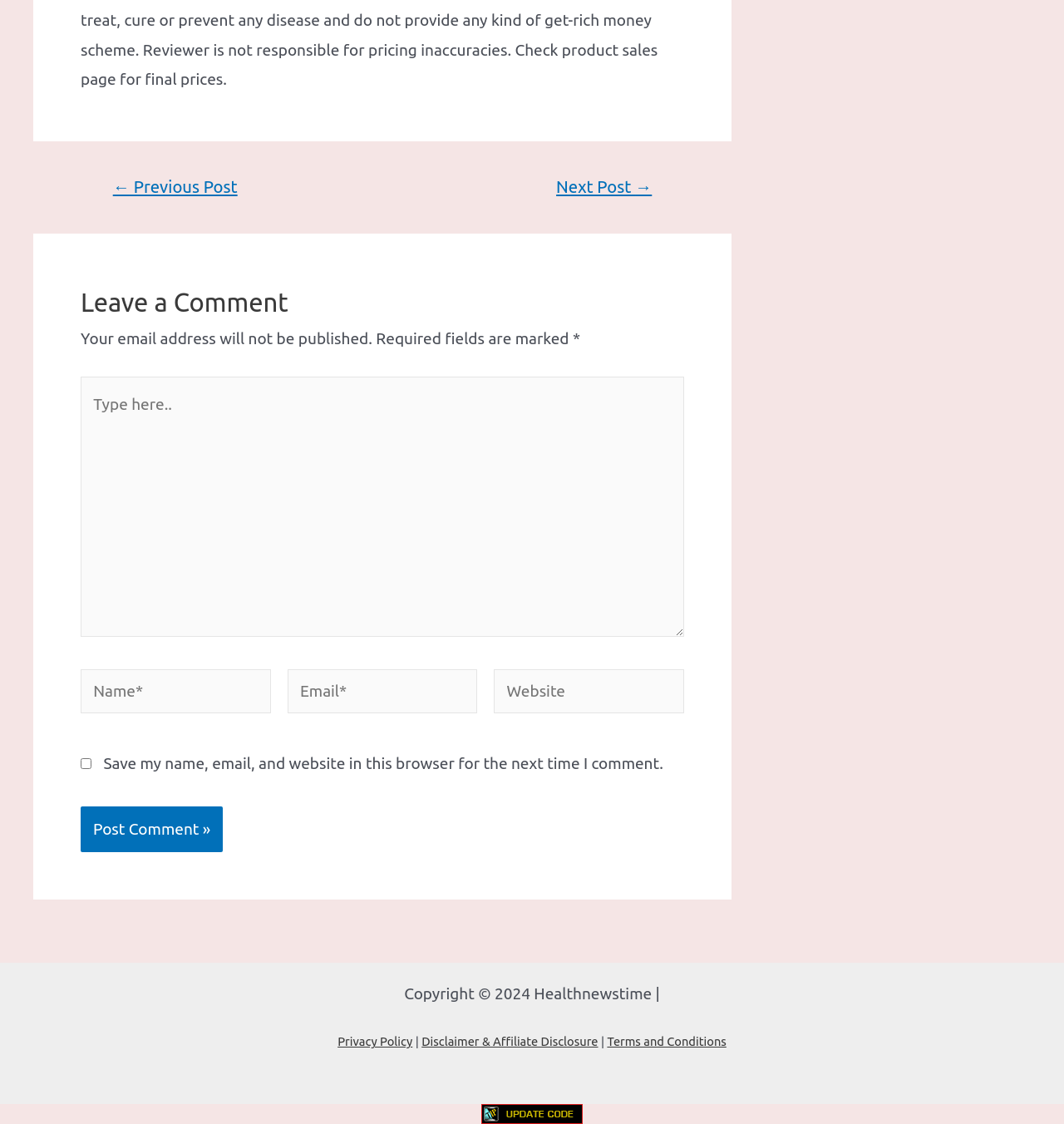What is the purpose of the checkbox?
Based on the content of the image, thoroughly explain and answer the question.

The checkbox is located below the comment form and is labeled 'Save my name, email, and website in this browser for the next time I comment.' This suggests that its purpose is to save the commenter's information for future comments.